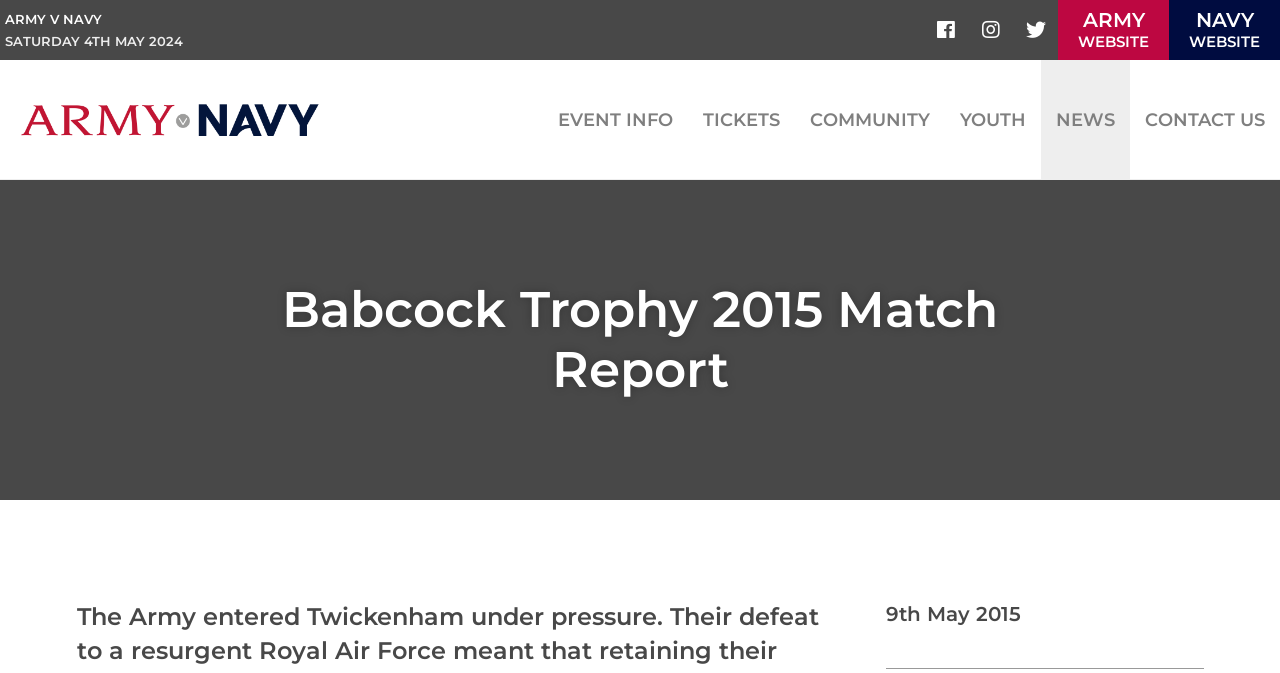Generate an in-depth caption that captures all aspects of the webpage.

The webpage appears to be a match report for the Babcock Trophy 2015, specifically the Army vs Navy match. At the top left, there is a logo of the Army Navy Match, accompanied by the text "ARMY V NAVY" and the date "SATURDAY 4TH MAY 2024". 

On the top right, there are several social media links, represented by icons, followed by links to the Army and Navy websites. 

Below the logo, there is a navigation menu with links to "EVENT INFO", "TICKETS", "COMMUNITY", "YOUTH", "NEWS", and "CONTACT US". 

The main content of the webpage is divided into two sections. The first section has a heading "Babcock Trophy 2015 Match Report" and likely contains the match report details. The second section has a heading "9th May 2015" and may contain additional information or updates related to the match.